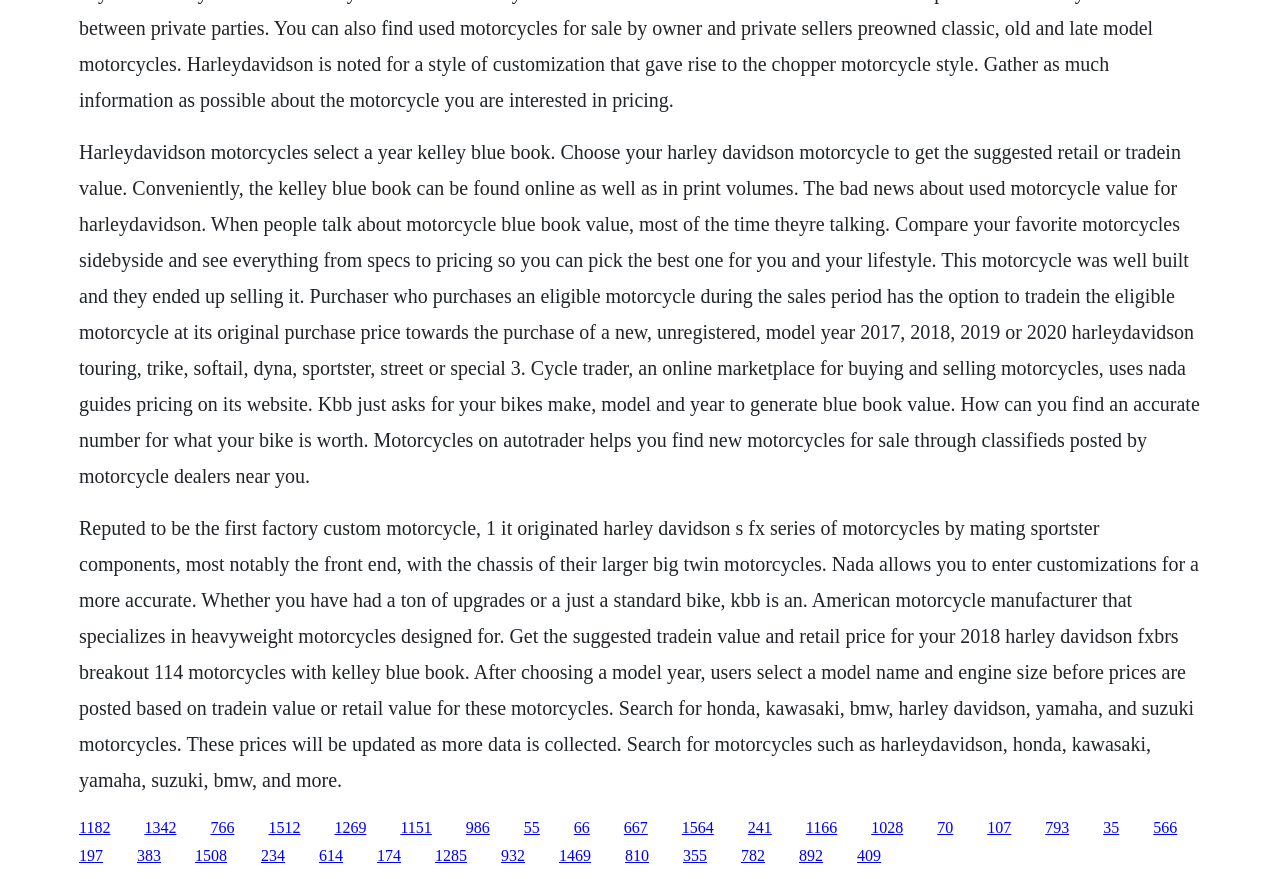What is the FX series of Harley-Davidson motorcycles?
Based on the visual details in the image, please answer the question thoroughly.

According to the text content of the webpage, the FX series of Harley-Davidson motorcycles originated from mating Sportster components with the chassis of their larger big twin motorcycles, and is reputed to be the first factory custom motorcycle.